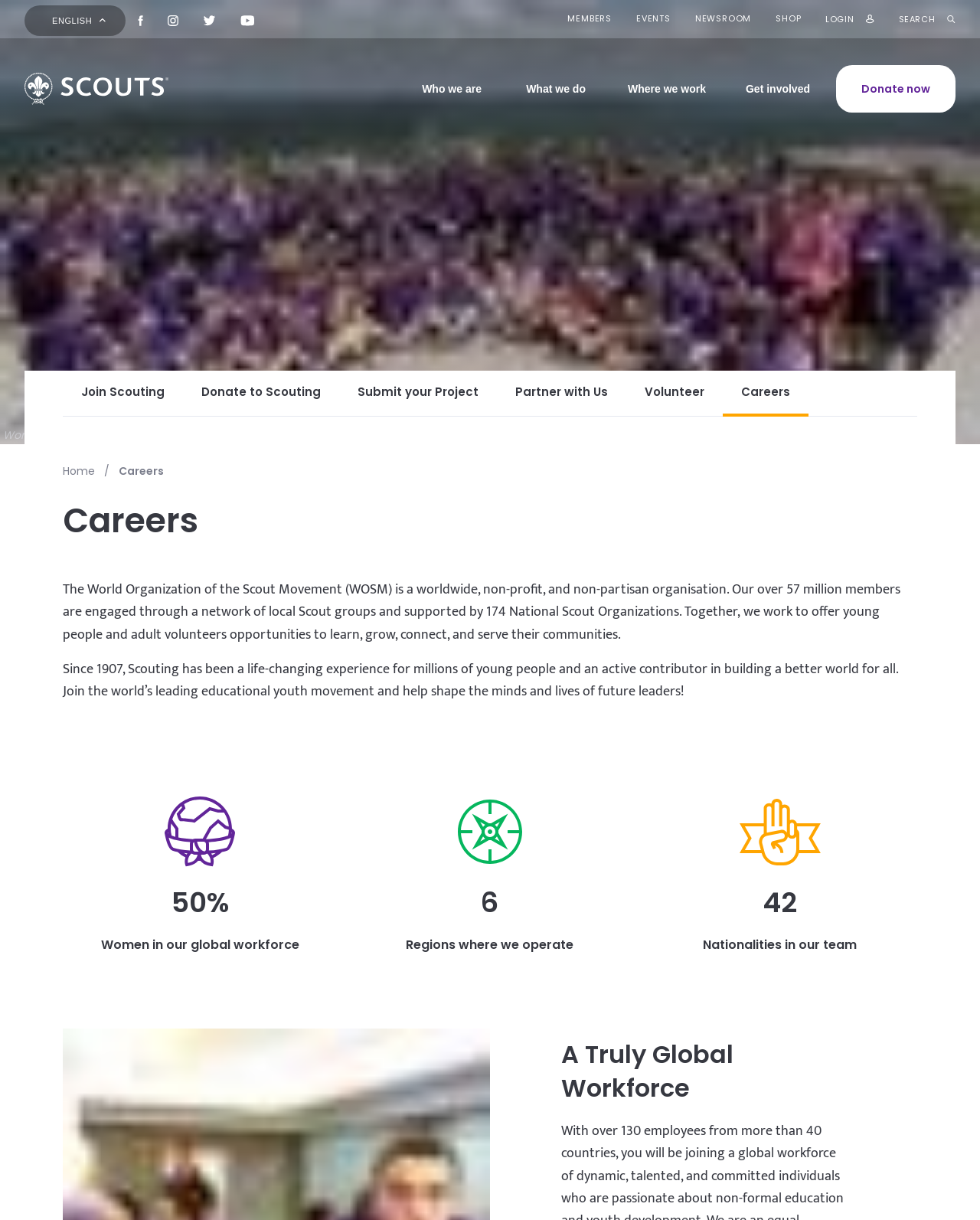Determine the bounding box coordinates of the clickable area required to perform the following instruction: "Go to the 'MEMBERS' page". The coordinates should be represented as four float numbers between 0 and 1: [left, top, right, bottom].

[0.57, 0.001, 0.634, 0.032]